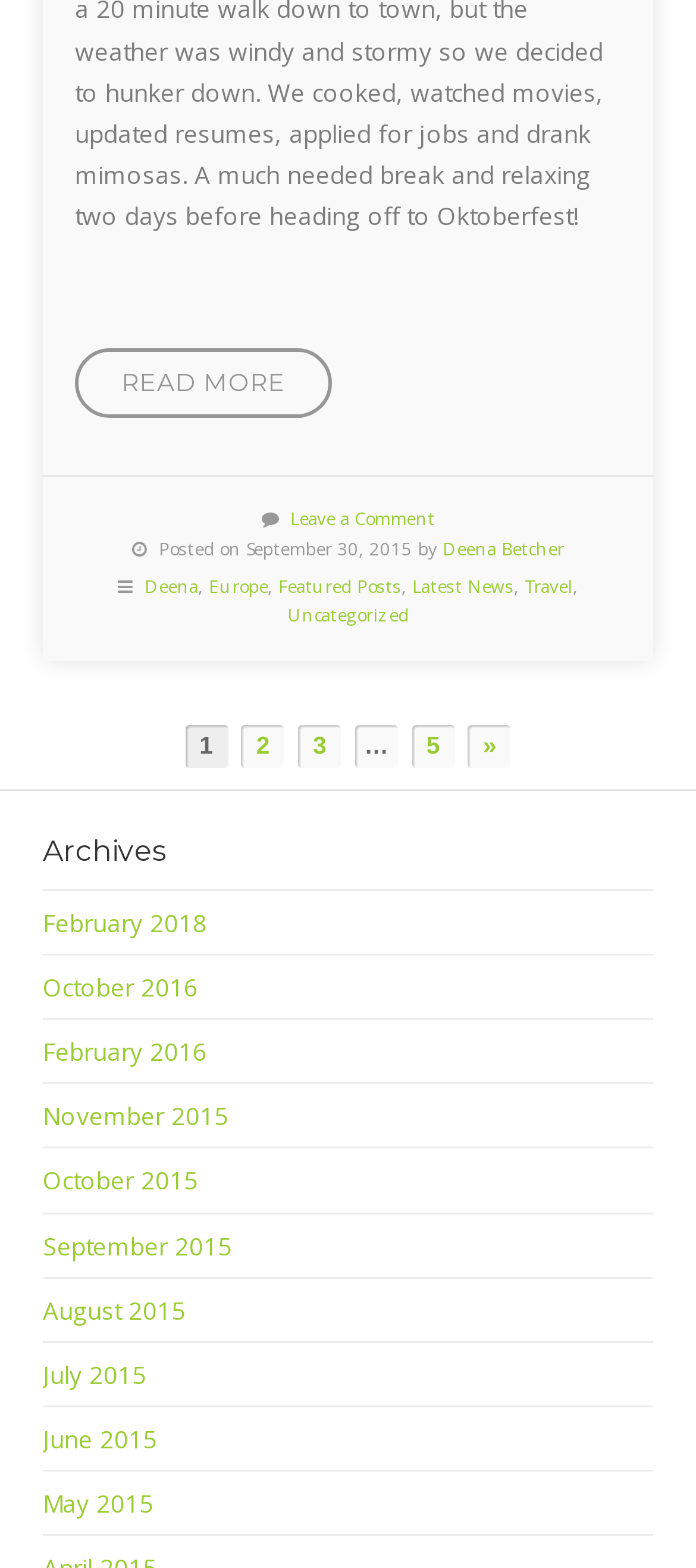Could you provide the bounding box coordinates for the portion of the screen to click to complete this instruction: "View posts by Deena Betcher"?

[0.636, 0.343, 0.81, 0.358]